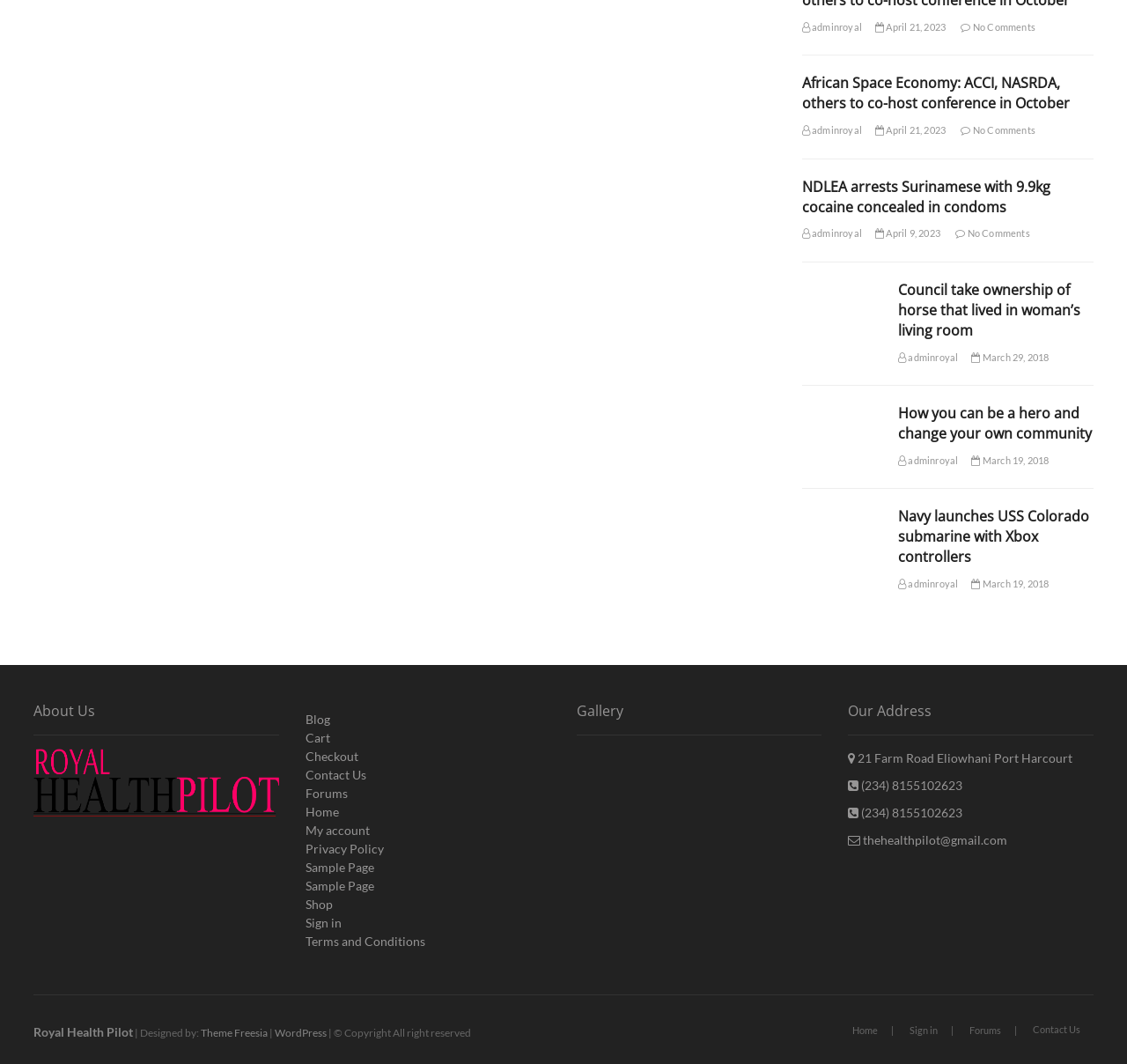Using the provided description Theme Freesia, find the bounding box coordinates for the UI element. Provide the coordinates in (top-left x, top-left y, bottom-right x, bottom-right y) format, ensuring all values are between 0 and 1.

[0.178, 0.964, 0.238, 0.976]